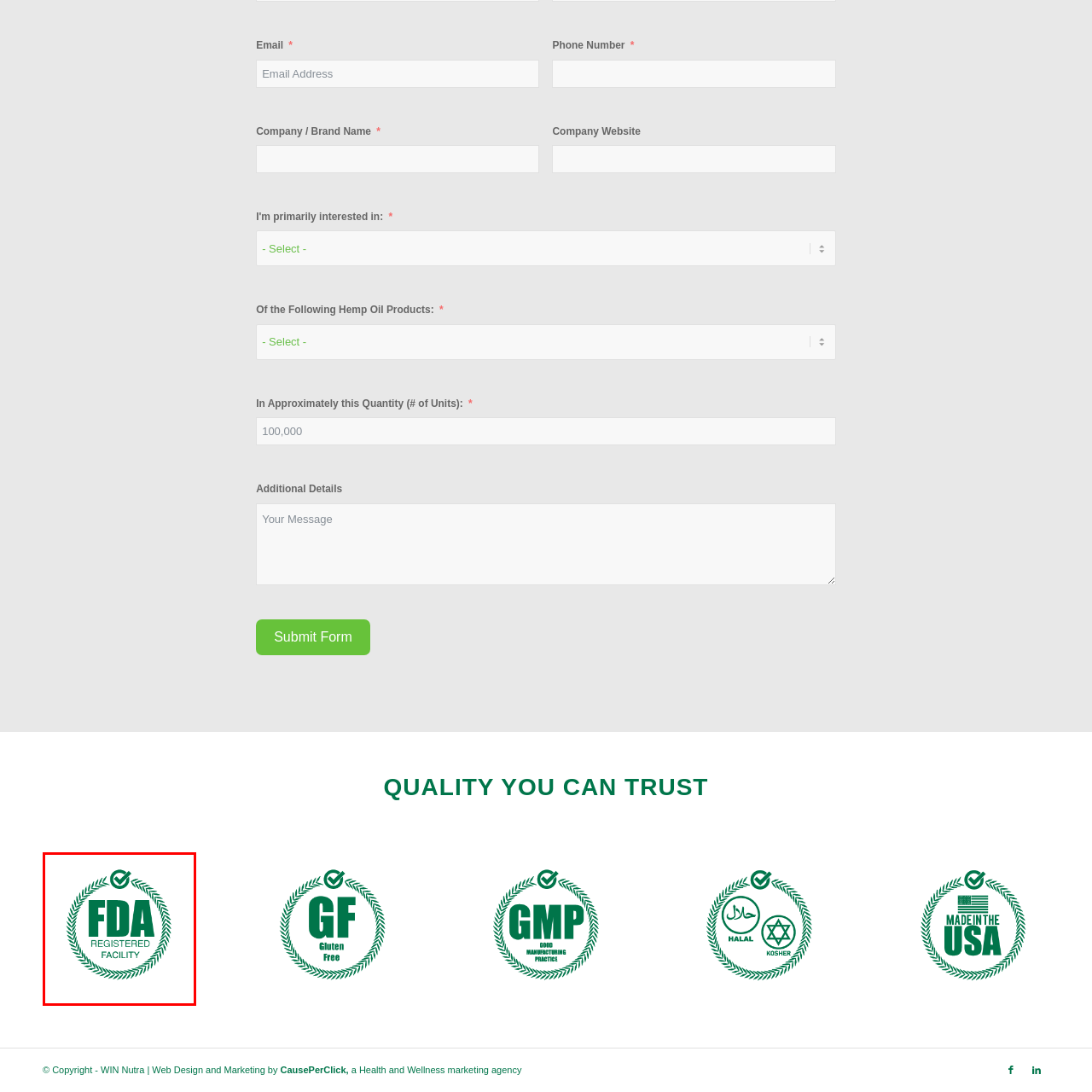Focus on the section within the red boundary and provide a detailed description.

The image displays a circular emblem indicating that the facility is "FDA REGISTERED." This badge features the letters "FDA" prominently in bold green, surrounded by laurel leaves that symbolize quality and trust. A checkmark at the top signifies compliance with regulatory standards. The term "REGISTERED FACILITY" is featured beneath, reinforcing the message of adherence to safety and health guidelines. This emblem is commonly used to assure consumers of the facility's commitment to maintaining quality in its products.